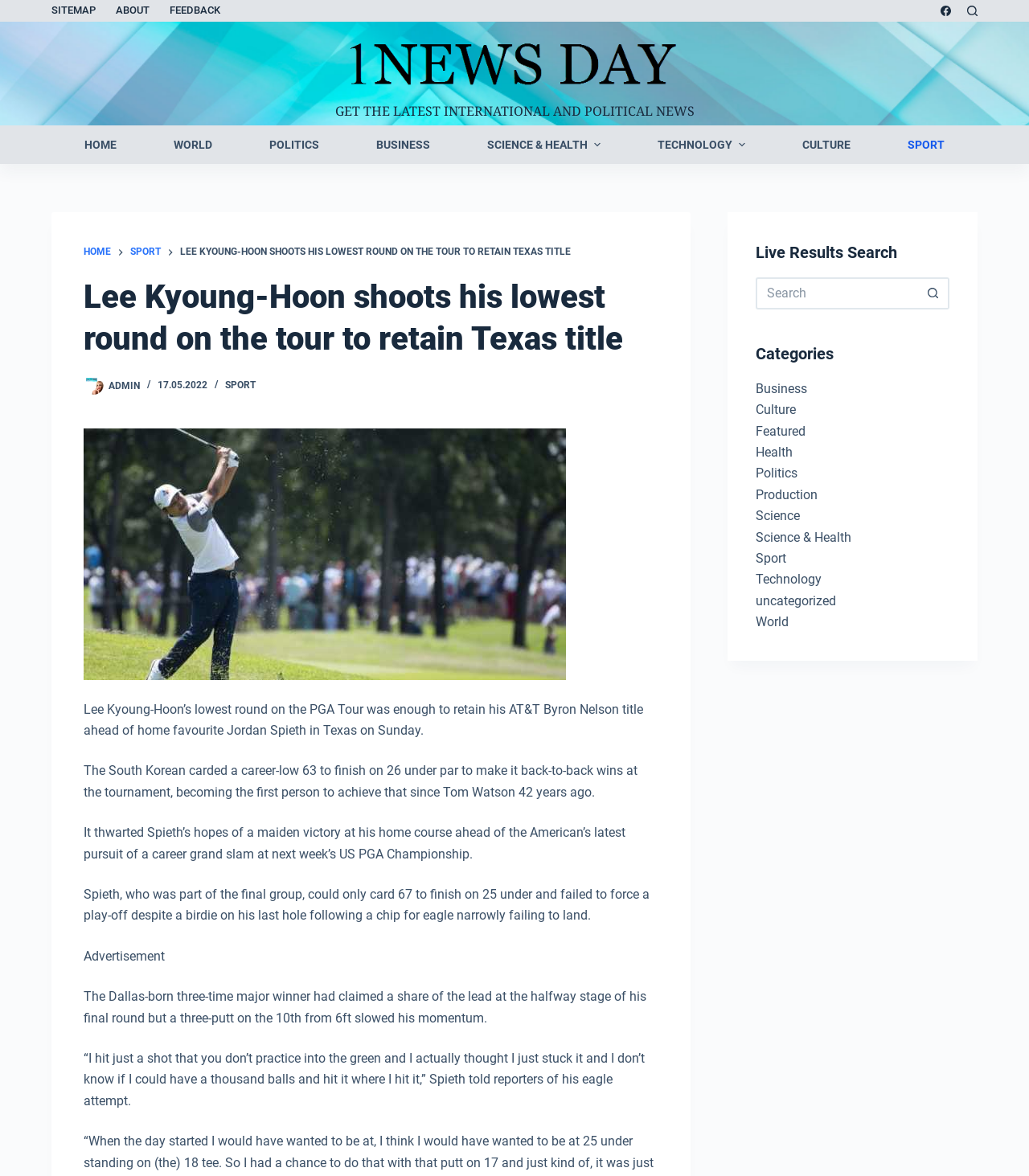Answer the question in one word or a short phrase:
What is the name of the championship that Jordan Spieth is pursuing next?

US PGA Championship